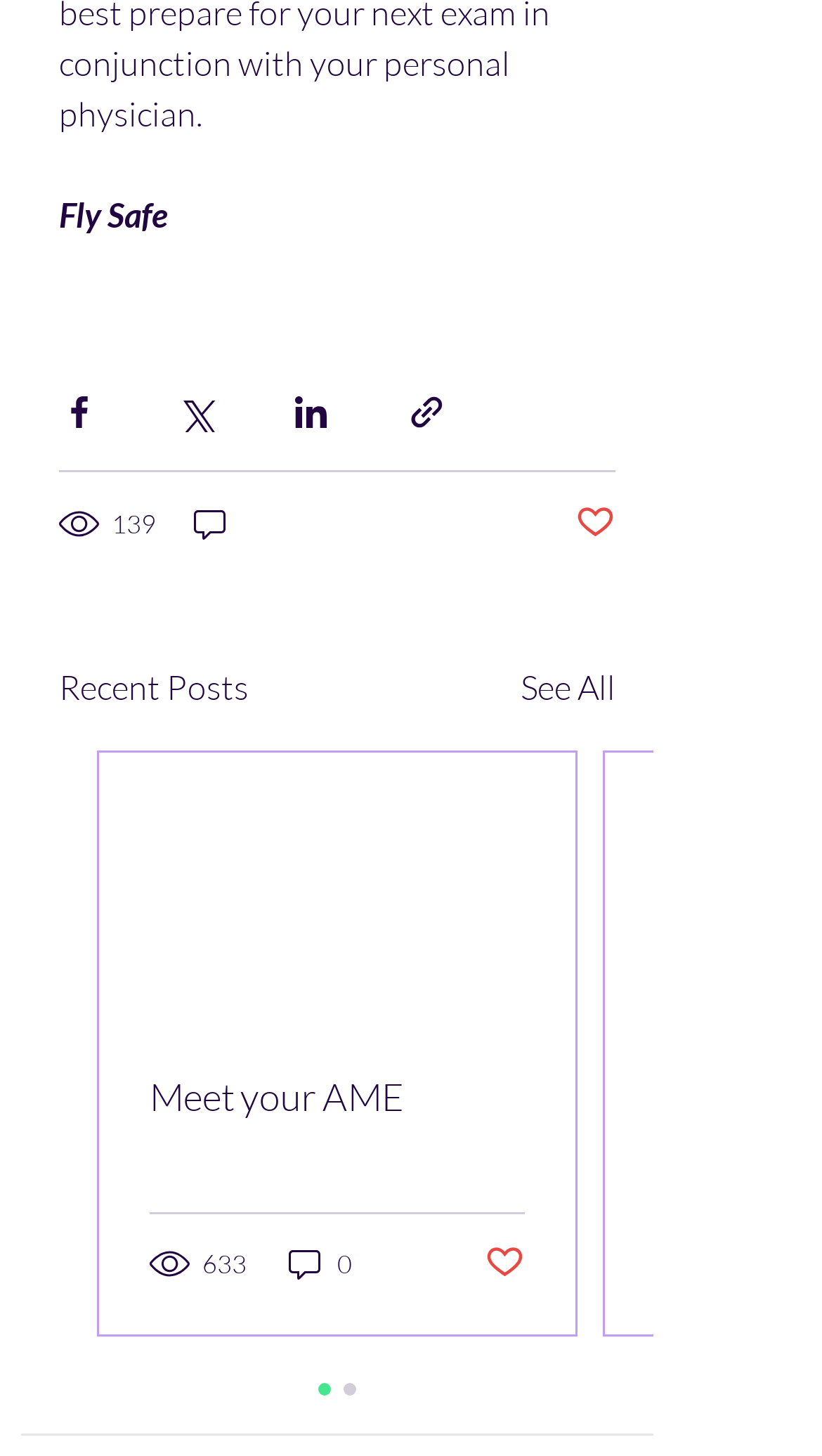Please find the bounding box coordinates of the element that must be clicked to perform the given instruction: "Like a post". The coordinates should be four float numbers from 0 to 1, i.e., [left, top, right, bottom].

[0.7, 0.345, 0.749, 0.376]